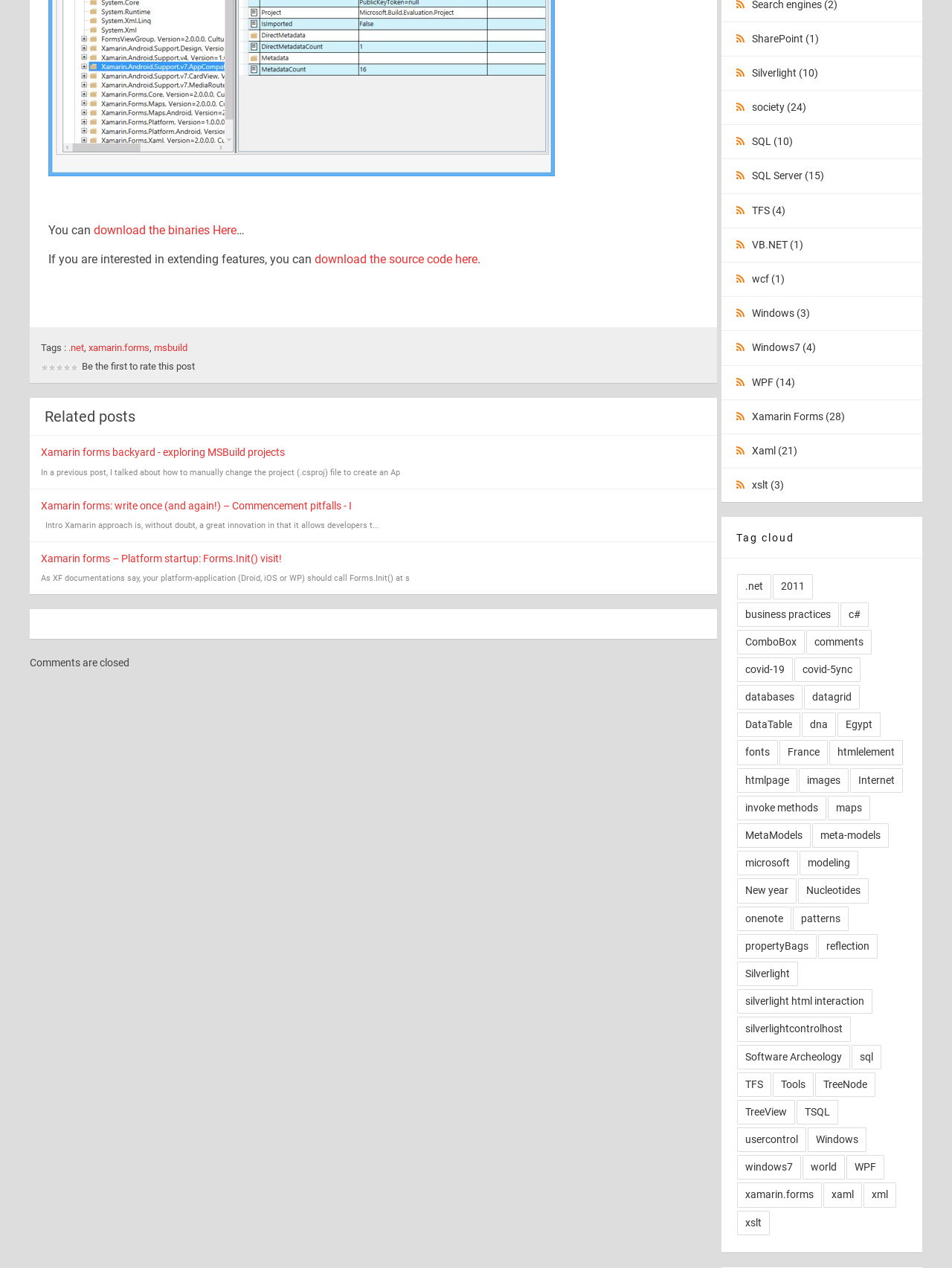Please respond to the question using a single word or phrase:
What can you download from this webpage?

binaries and source code